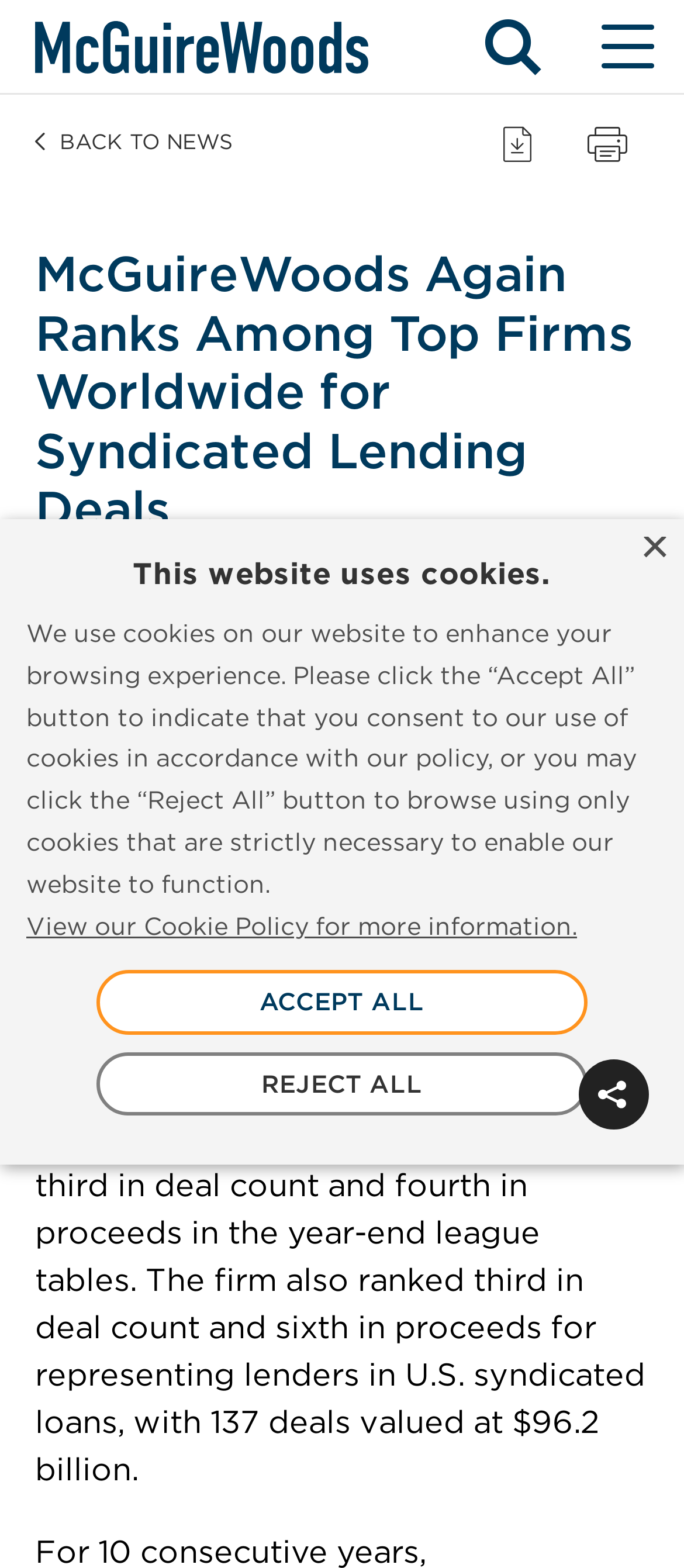Locate the bounding box coordinates of the area where you should click to accomplish the instruction: "Print the page".

[0.828, 0.067, 0.949, 0.114]